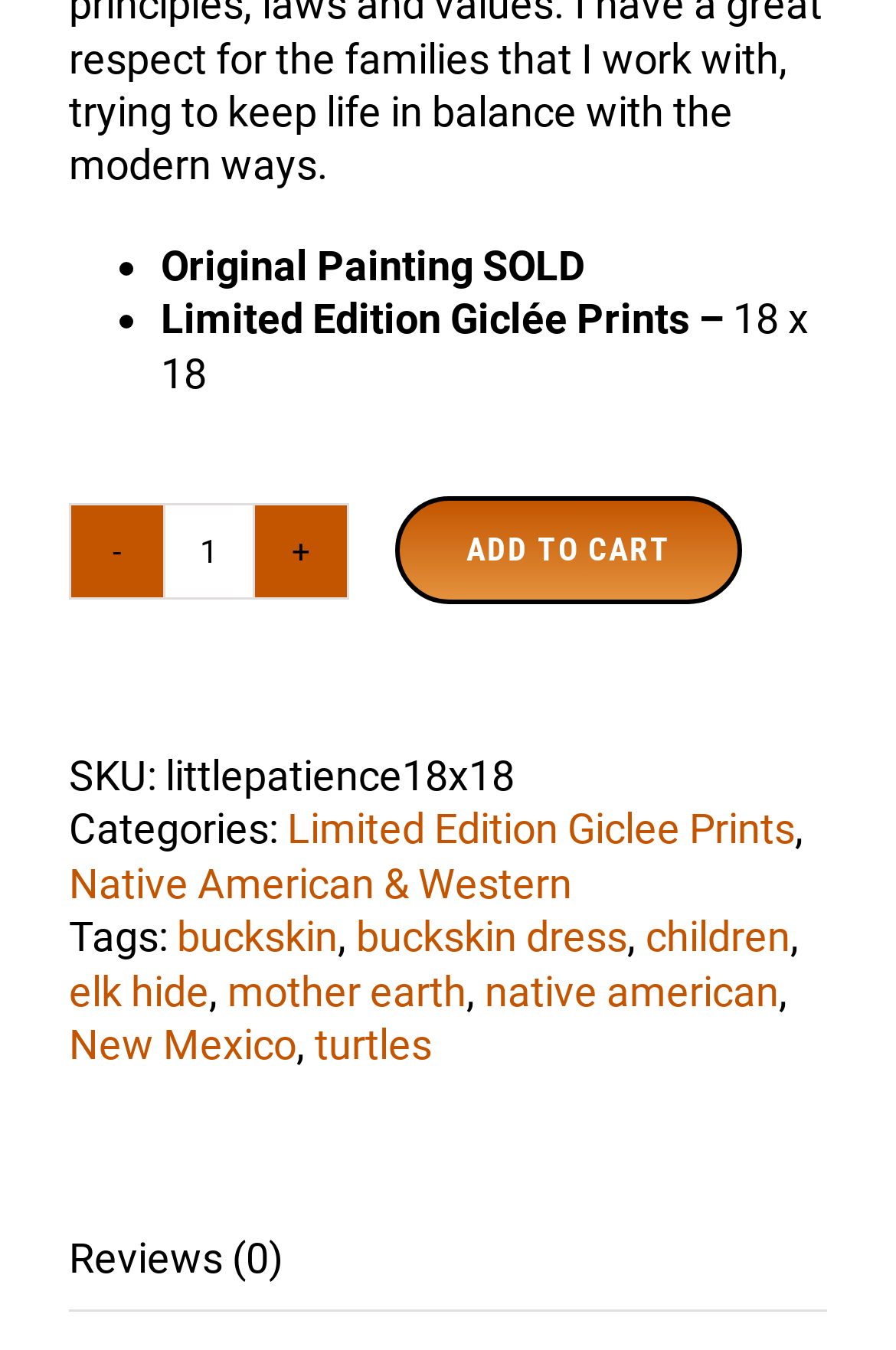Determine the bounding box coordinates of the section I need to click to execute the following instruction: "Increment product quantity". Provide the coordinates as four float numbers between 0 and 1, i.e., [left, top, right, bottom].

[0.285, 0.374, 0.387, 0.442]